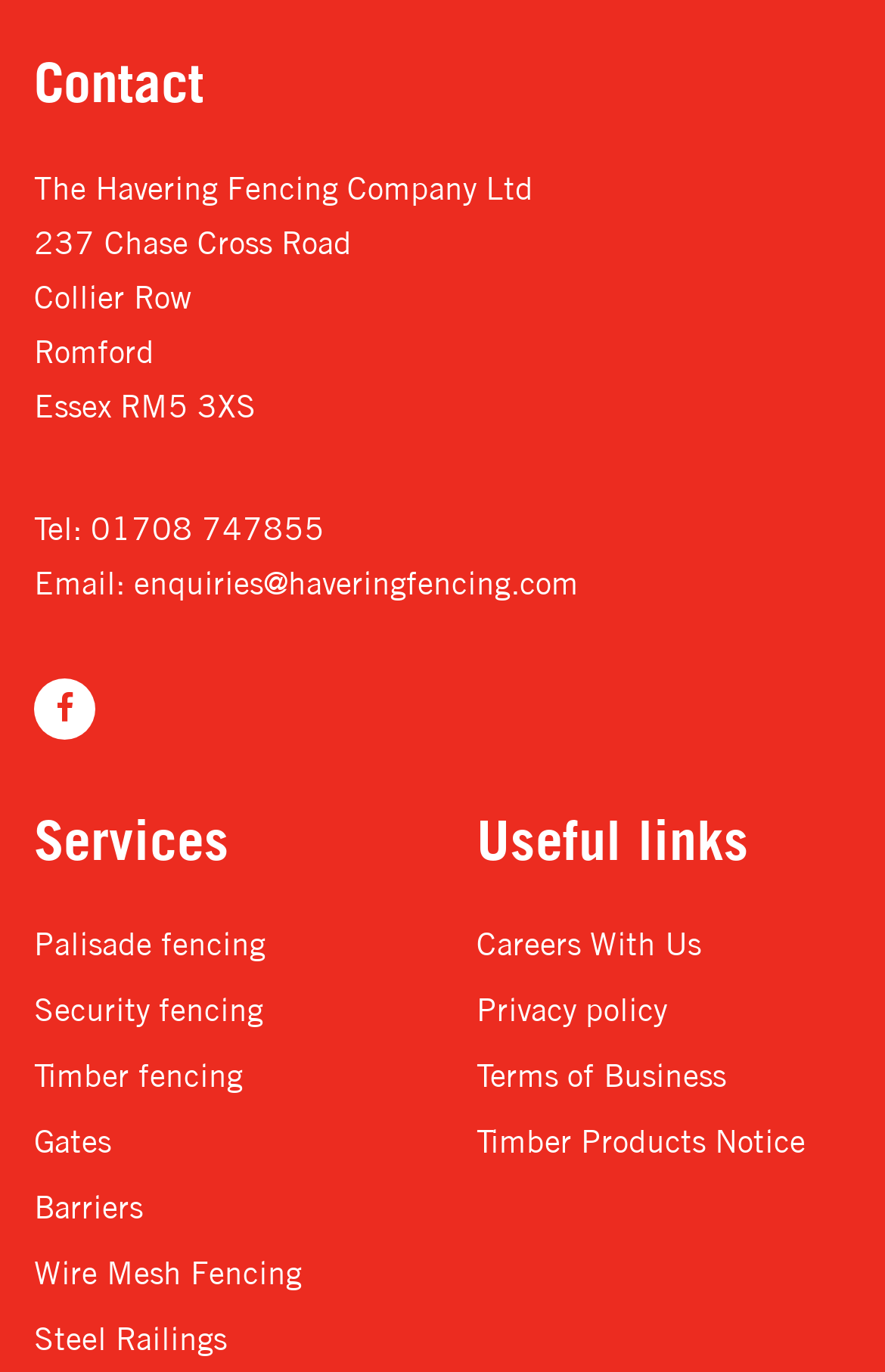Locate the bounding box coordinates of the element that needs to be clicked to carry out the instruction: "Call the phone number". The coordinates should be given as four float numbers ranging from 0 to 1, i.e., [left, top, right, bottom].

[0.103, 0.37, 0.367, 0.399]